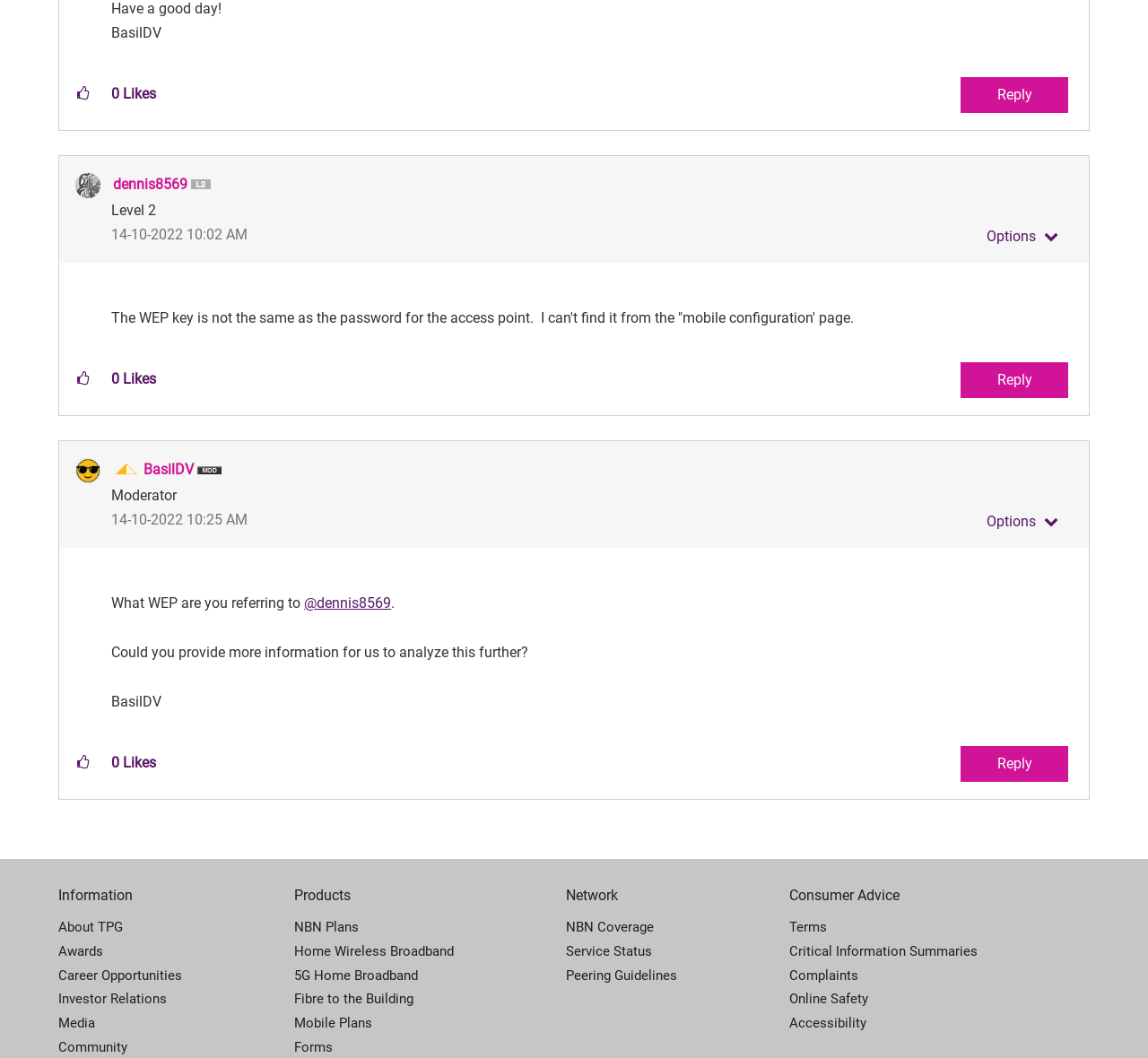Respond with a single word or phrase for the following question: 
What is the level of the user 'dennis8569'?

Level 2